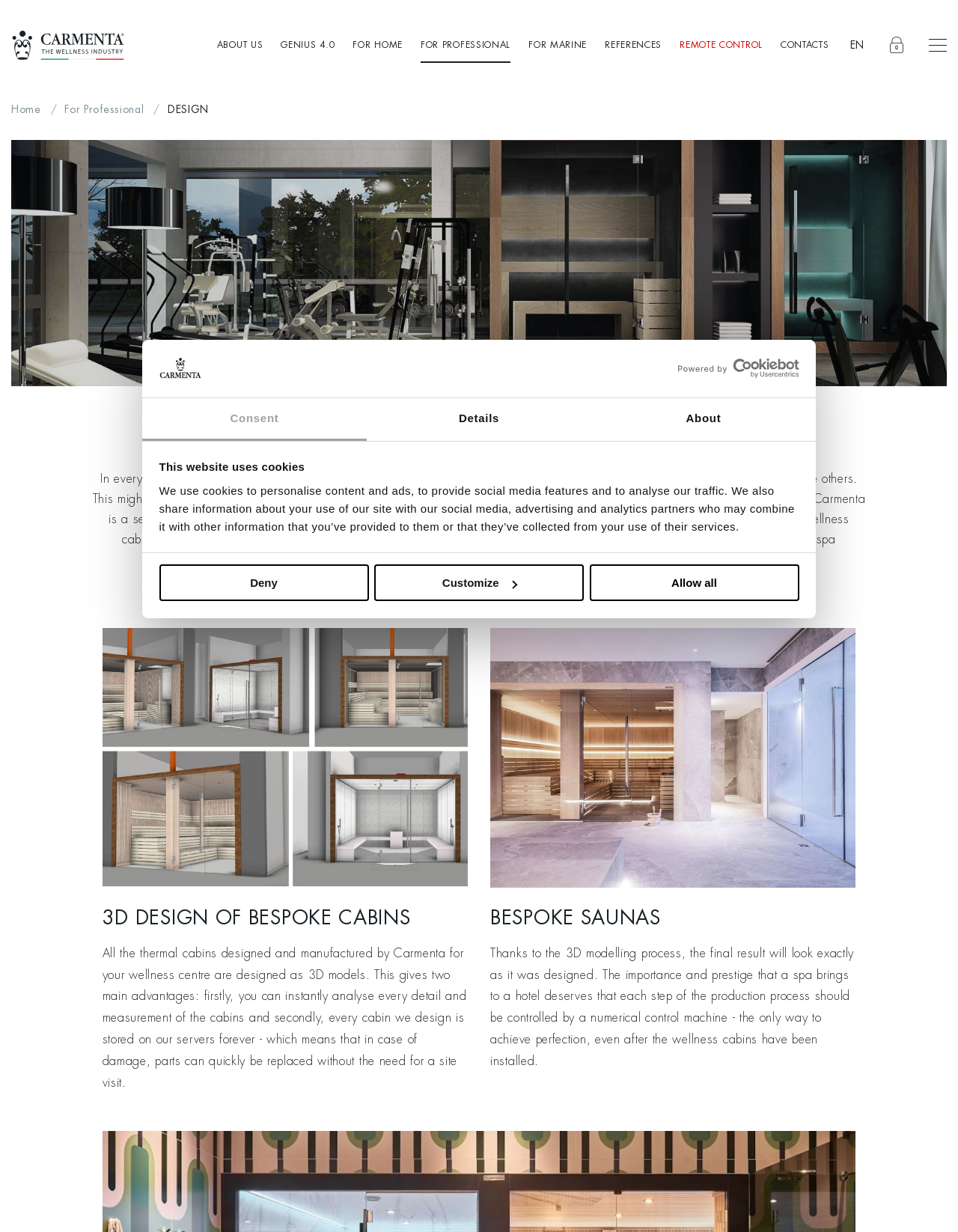Can you look at the image and give a comprehensive answer to the question:
What is the purpose of the buttons in the cookie consent dialog?

I found the cookie consent dialog at the top of the webpage, which contains three buttons: 'Deny', 'Customize', and 'Allow all'. These buttons are likely used to manage the user's cookie settings, allowing them to choose how they want to interact with the website.